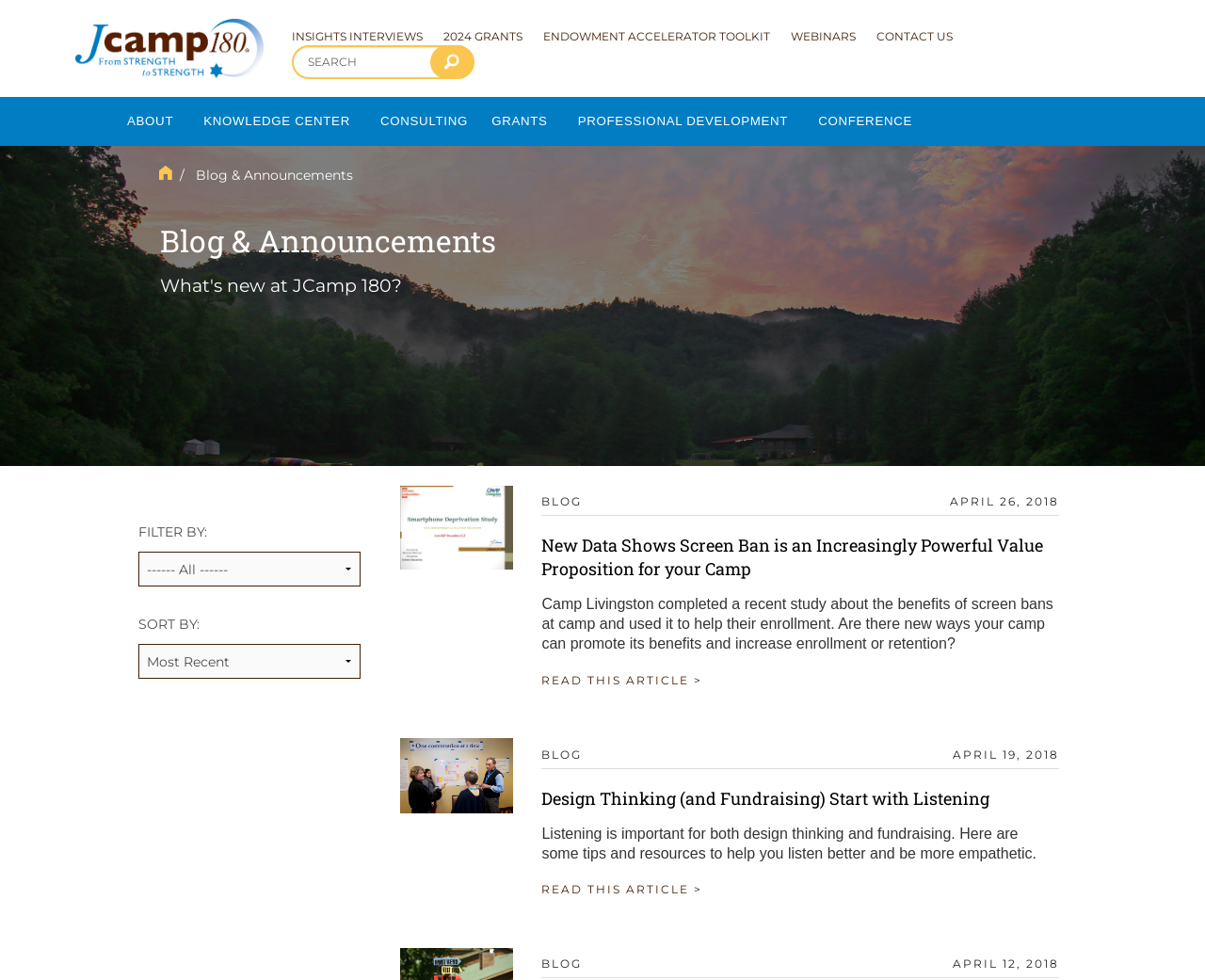Offer an extensive depiction of the webpage and its key elements.

The webpage is divided into several sections. At the top, there is a navigation menu with links to "INSIGHTS INTERVIEWS", "2024 GRANTS", "ENDOWMENT ACCELERATOR TOOLKIT", "WEBINARS", and "CONTACT US". Below this menu, there is a search bar with a magnifying glass icon and a button to submit the search query.

To the left of the search bar, there is a vertical menu with links to "ABOUT", "MISSION & VISION", "SERVICES", "CURRENT PARTICIPANTS", "STAFF", "NATIONAL PARTNERSHIPS", "FREQUENTLY ASKED QUESTIONS", "AFFILIATION WITH JCAMP 180", "JCAMP 180 LOGOS", and "CONTACT US". Below this menu, there is another vertical menu with links to "KNOWLEDGE CENTER", "GOVERNANCE", "STRATEGIC PLANNING", "ENROLLMENT", "FUNDRAISING", "LEGACY & ENDOWMENT", "MARKETING & COMMUNICATIONS", "ALUMNI ENGAGEMENT", "DATA MANAGEMENT", and "JCAMP 180 RESEARCH & EVALUATION".

To the right of the search bar, there are three columns of links. The first column has links to "CONSULTING", "GRANTS", and "PROFESSIONAL DEVELOPMENT". The second column has links to "2024 GRANTS", "2023 GRANTS", "ALL GRANTS", and "GRANTS PORTAL". The third column has links to "CAMP GPS", "LEAP - LEADERSHIP ENGAGEMENT AND ADVANCEMENT PROGRAM", "GIFT LEADERSHIP INSTITUTE", "ENROLLMENT PROGRAM", "ENDOWMENT ACCELERATOR", "LIFE & LEGACY® FOR JCAMP 180", "ESSENTIAL FUNDRAISING", and "TRAVEL REIMBURSEMENT POLICY".

Below these columns, there is a section with a heading "Blog & Announcements". This section has a filter by and sort by dropdown menu, followed by a list of blog posts. Each blog post has a title, a date, and a brief summary. The blog posts are separated by horizontal lines. There are three blog posts in total, with titles "New Data Shows Screen Ban is an Increasingly Powerful Value Proposition for your Camp", "Design Thinking (and Fundraising) Start with Listening", and another one without a title.